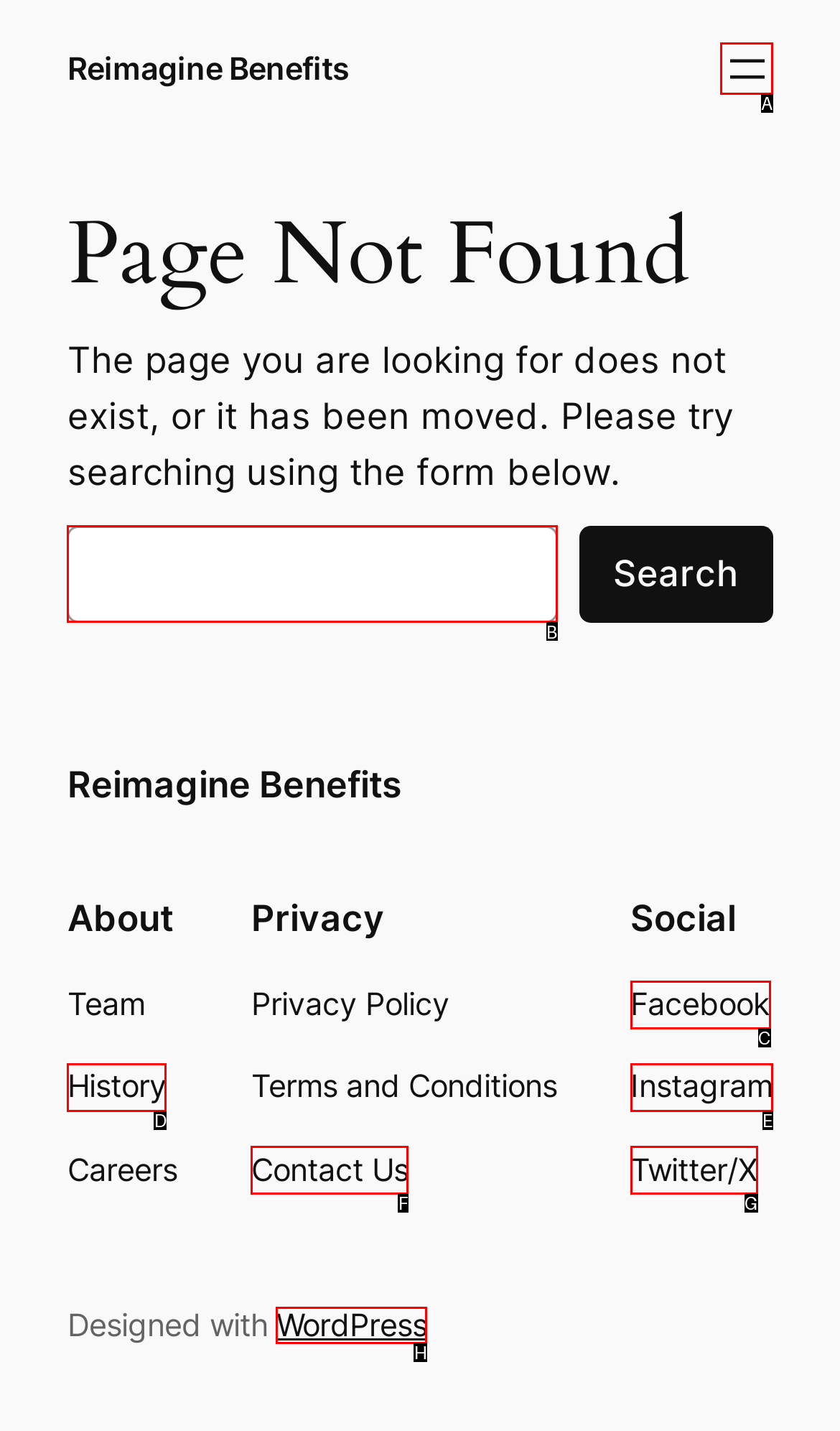Which lettered option should I select to achieve the task: Open menu according to the highlighted elements in the screenshot?

A